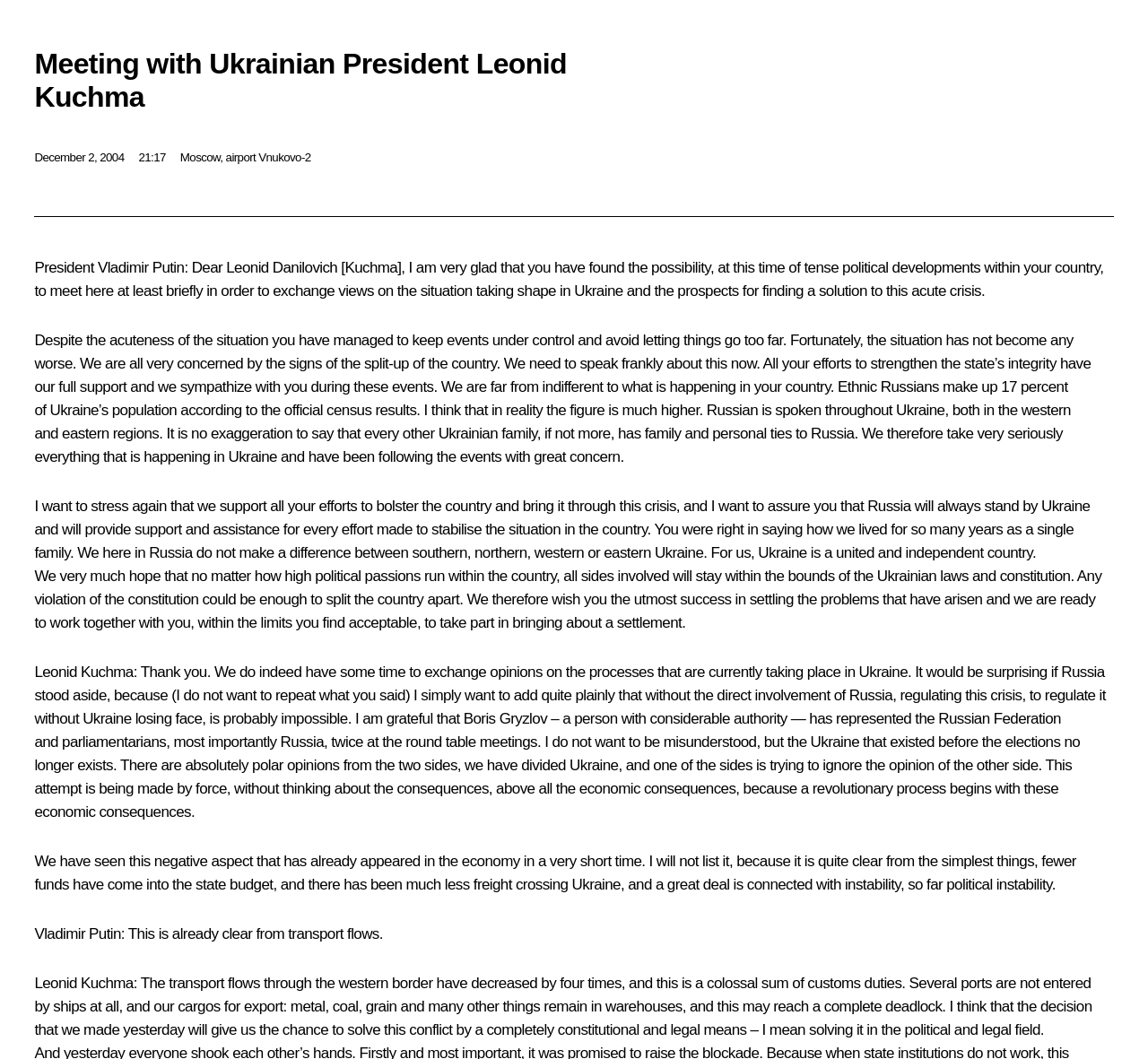Give a detailed explanation of the elements present on the webpage.

The webpage appears to be a transcript of a meeting between Russian President Vladimir Putin and Ukrainian President Leonid Kuchma. At the top of the page, there is a heading that reads "Meeting with Ukrainian President Leonid Kuchma" followed by a timestamp "December 2, 2004, 21:17" and a location "Moscow, airport Vnukovo-2".

Below the heading, there are seven blocks of text, each containing a speech or statement made by either President Putin or President Kuchma. The text blocks are arranged in a vertical column, with each block positioned below the previous one.

President Putin's speech is the longest, taking up most of the page. He expresses his concerns about the situation in Ukraine, praises President Kuchma's efforts to maintain control, and offers Russia's support in stabilizing the situation. He also emphasizes the close ties between Russia and Ukraine, citing the large number of ethnic Russians living in Ukraine and the widespread use of the Russian language.

President Kuchma responds, thanking President Putin for his support and acknowledging the importance of Russia's involvement in resolving the crisis. He describes the deep divisions within Ukraine and the economic consequences of the political instability.

Throughout the page, the text is densely packed, with no images or other visual elements. The focus is solely on the transcript of the meeting, with the speakers' words presented in a clear and readable format.